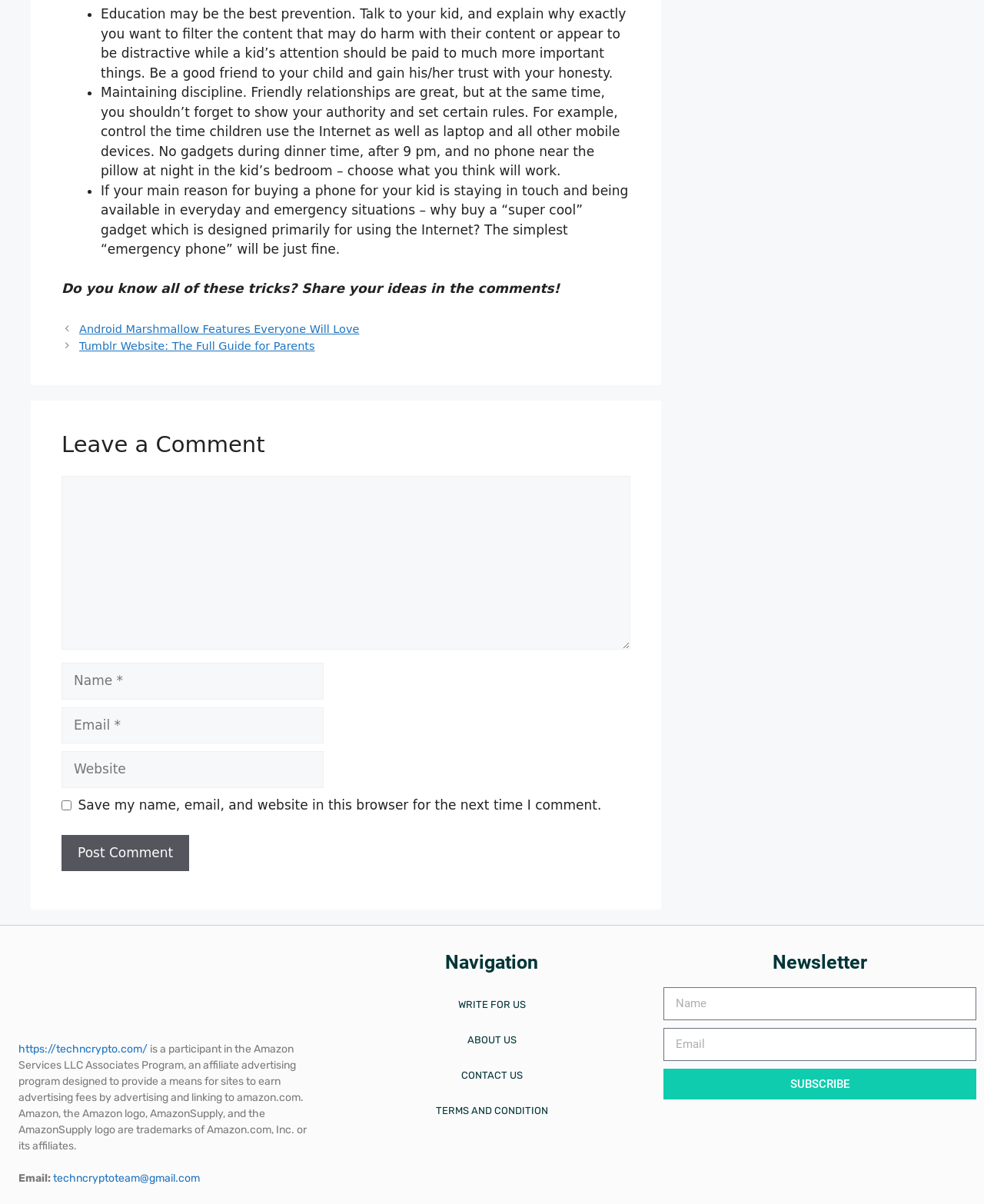Identify the bounding box coordinates for the element that needs to be clicked to fulfill this instruction: "Click the 'Search' link". Provide the coordinates in the format of four float numbers between 0 and 1: [left, top, right, bottom].

None